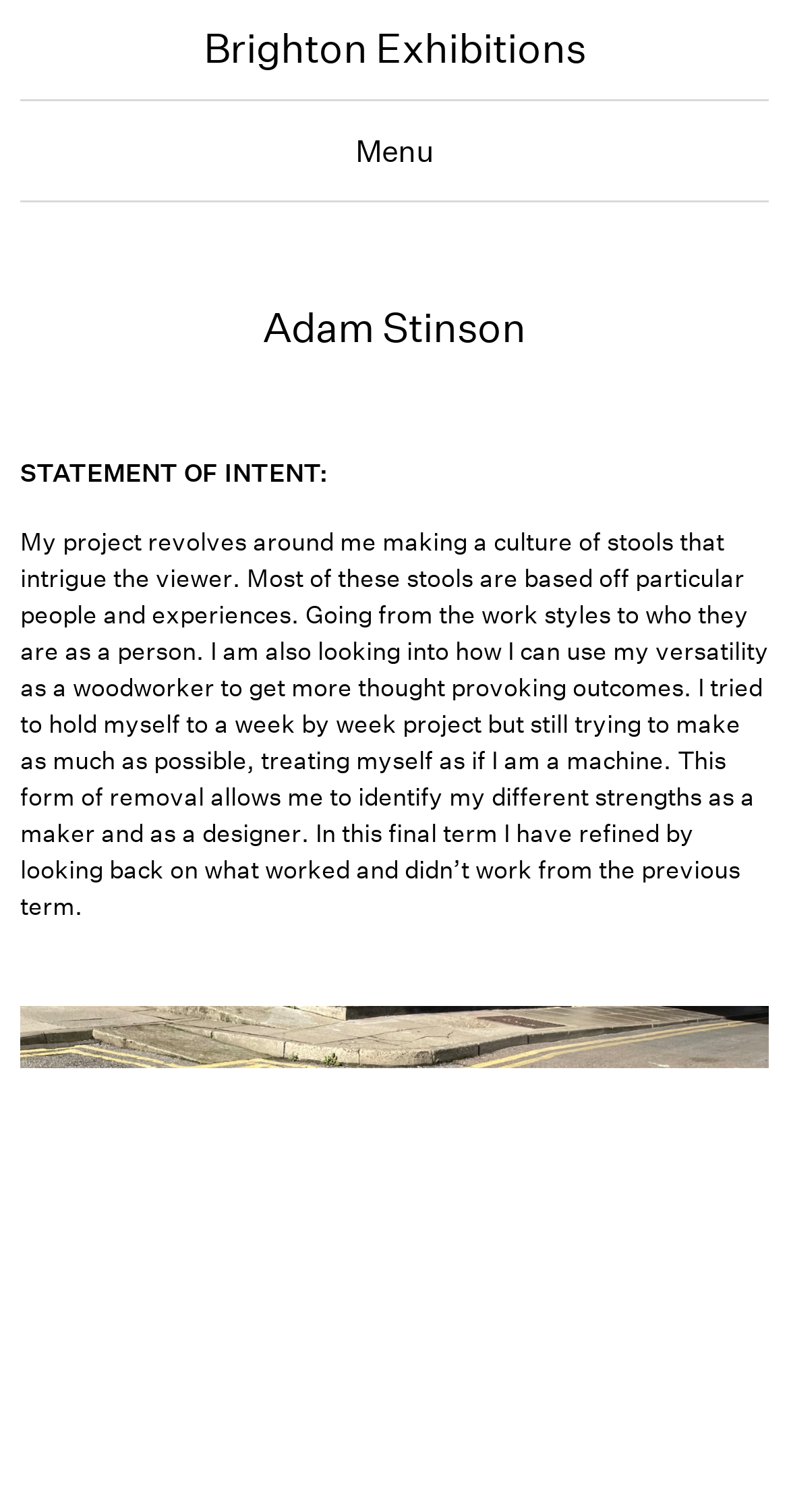Based on the element description, predict the bounding box coordinates (top-left x, top-left y, bottom-right x, bottom-right y) for the UI element in the screenshot: Menu

[0.026, 0.067, 0.974, 0.133]